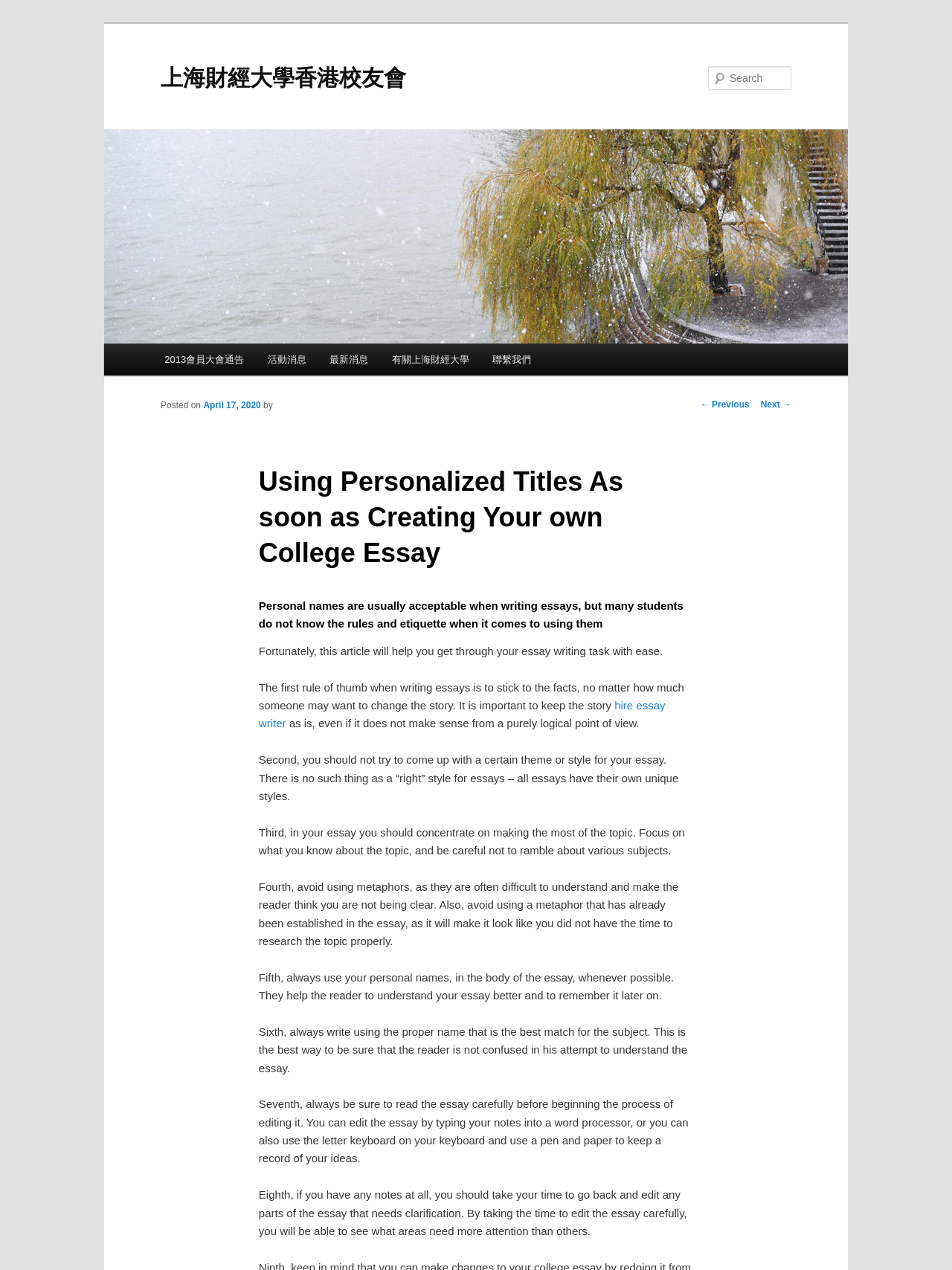What is the recommended approach to writing essays?
Refer to the screenshot and respond with a concise word or phrase.

Stick to the facts